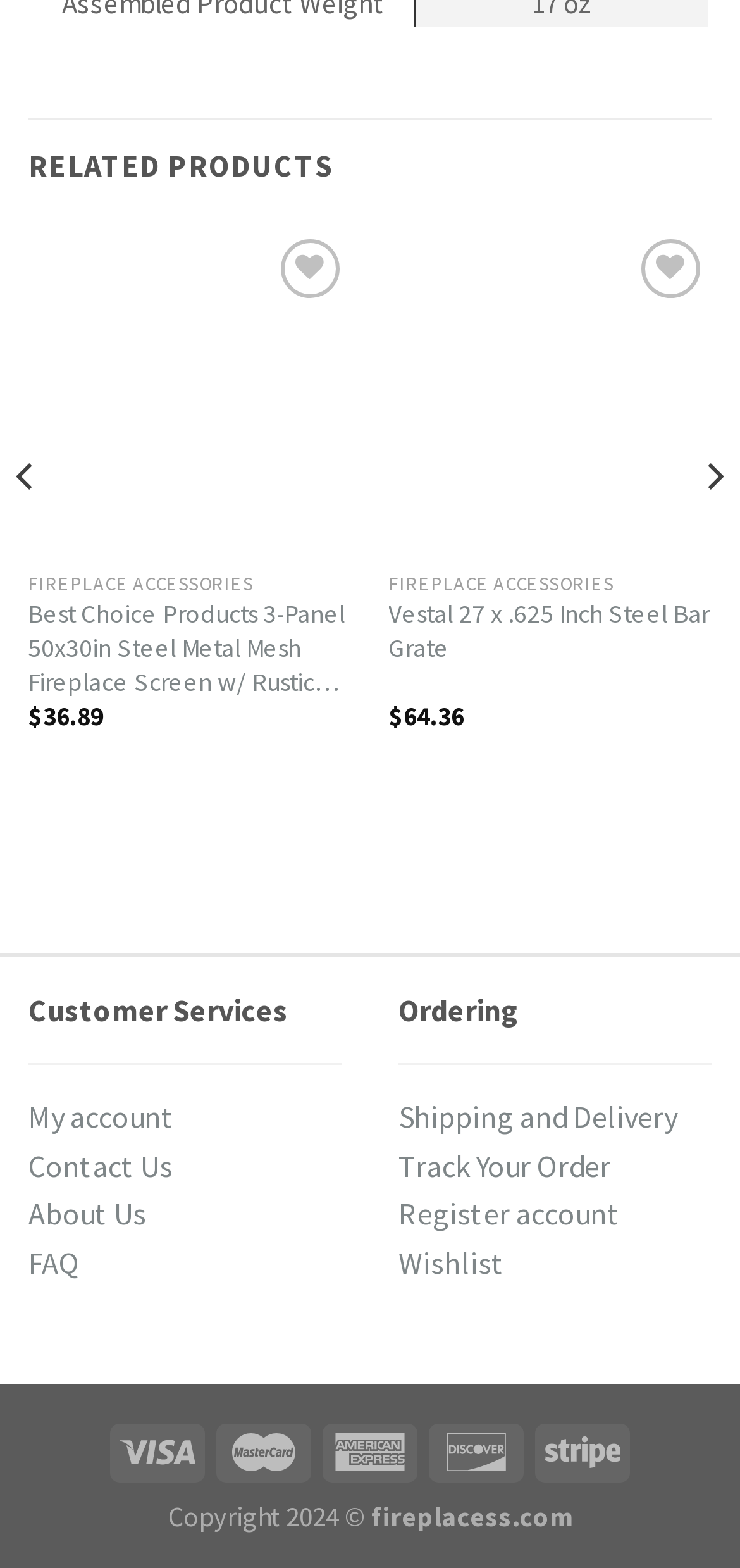Please determine the bounding box coordinates of the element's region to click for the following instruction: "Track your order".

[0.538, 0.731, 0.826, 0.755]